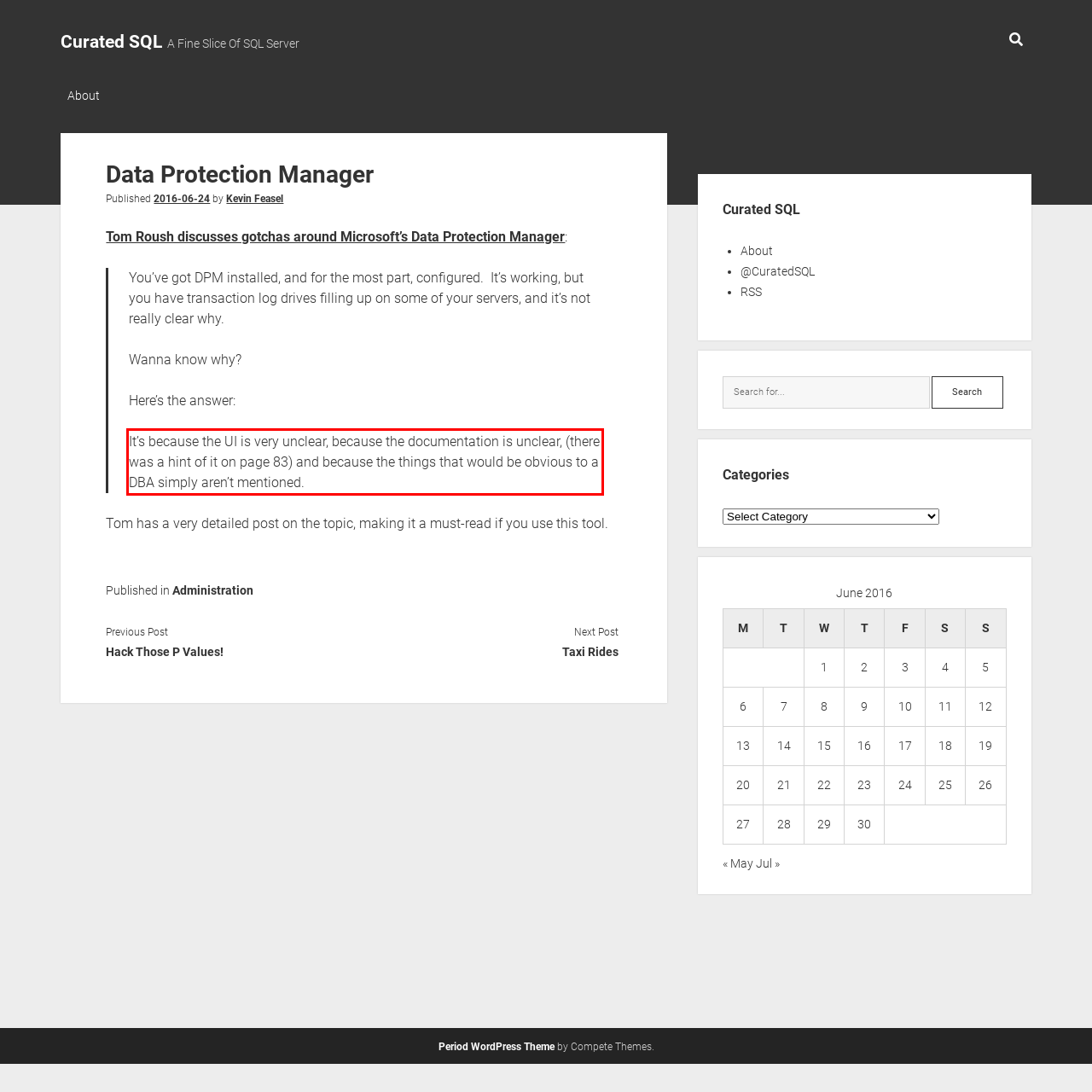You have a screenshot with a red rectangle around a UI element. Recognize and extract the text within this red bounding box using OCR.

It’s because the UI is very unclear, because the documentation is unclear, (there was a hint of it on page 83) and because the things that would be obvious to a DBA simply aren’t mentioned.